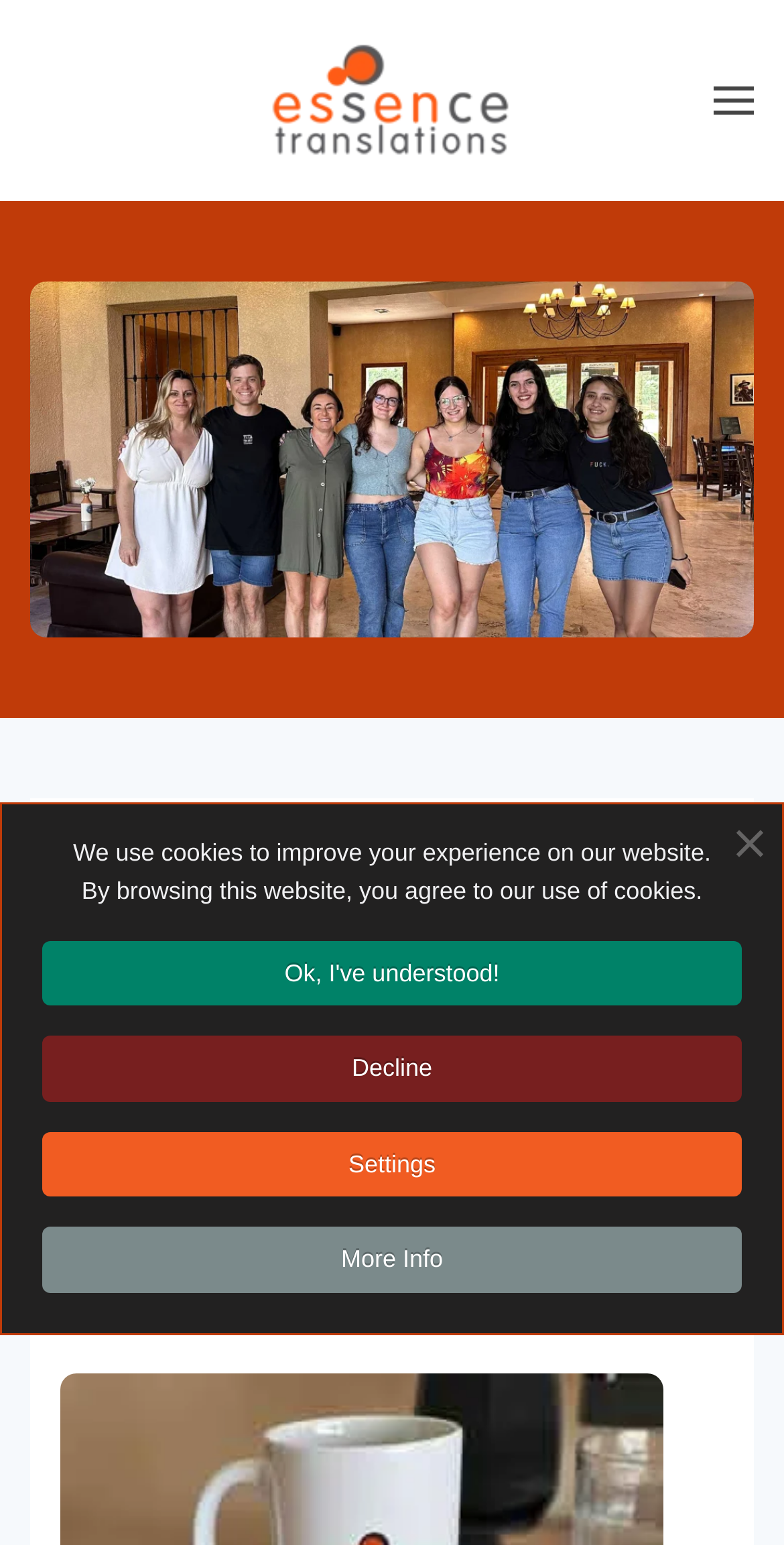Elaborate on the webpage's design and content in a detailed caption.

The webpage appears to be a blog post or article about a team meeting of Essence Translations in San Antonio de Areco. At the top left of the page, there is a link to "Skip to main content" and a link to "Back to home" next to it. On the top right, there is a button to "Open menu" accompanied by a small image.

Below these top navigation elements, the main content of the page begins with a large heading that reads "A Spirited Retreat: Essence Translations Team's Meeting in San Antonio de Areco". This heading is followed by two smaller headings, one indicating the author's name, "By Federico Bones", and another indicating the date, "January 2024".

Further down the page, there is a notification or alert box that informs users about the website's use of cookies. This box contains three buttons: "Decline", "Settings", and "More Info", which are aligned horizontally and positioned near the bottom of the page.

Overall, the webpage has a simple and clean layout, with a clear hierarchy of headings and a prominent notification about cookies.